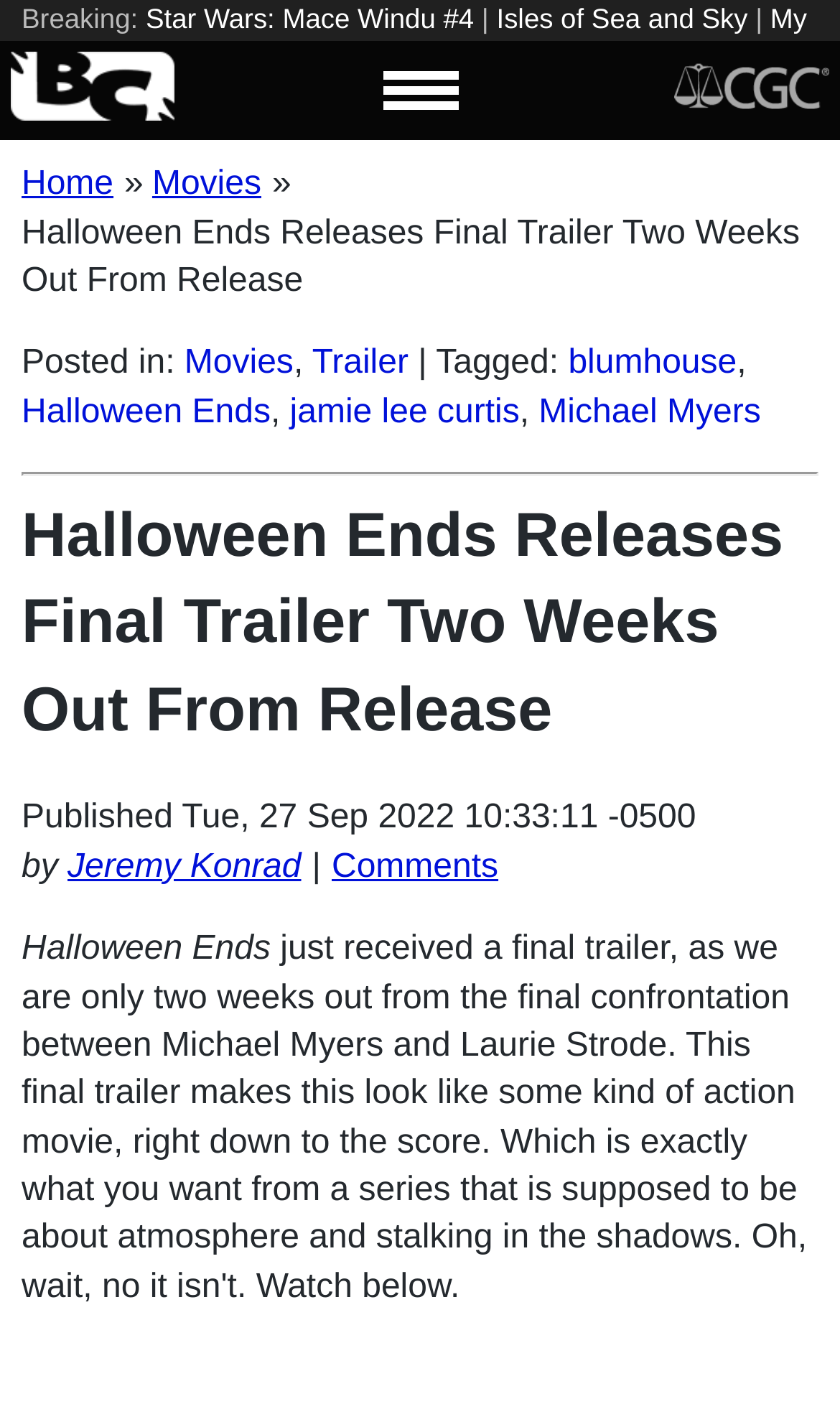Find the bounding box coordinates for the area that must be clicked to perform this action: "Go to the Movies section".

[0.181, 0.117, 0.311, 0.142]